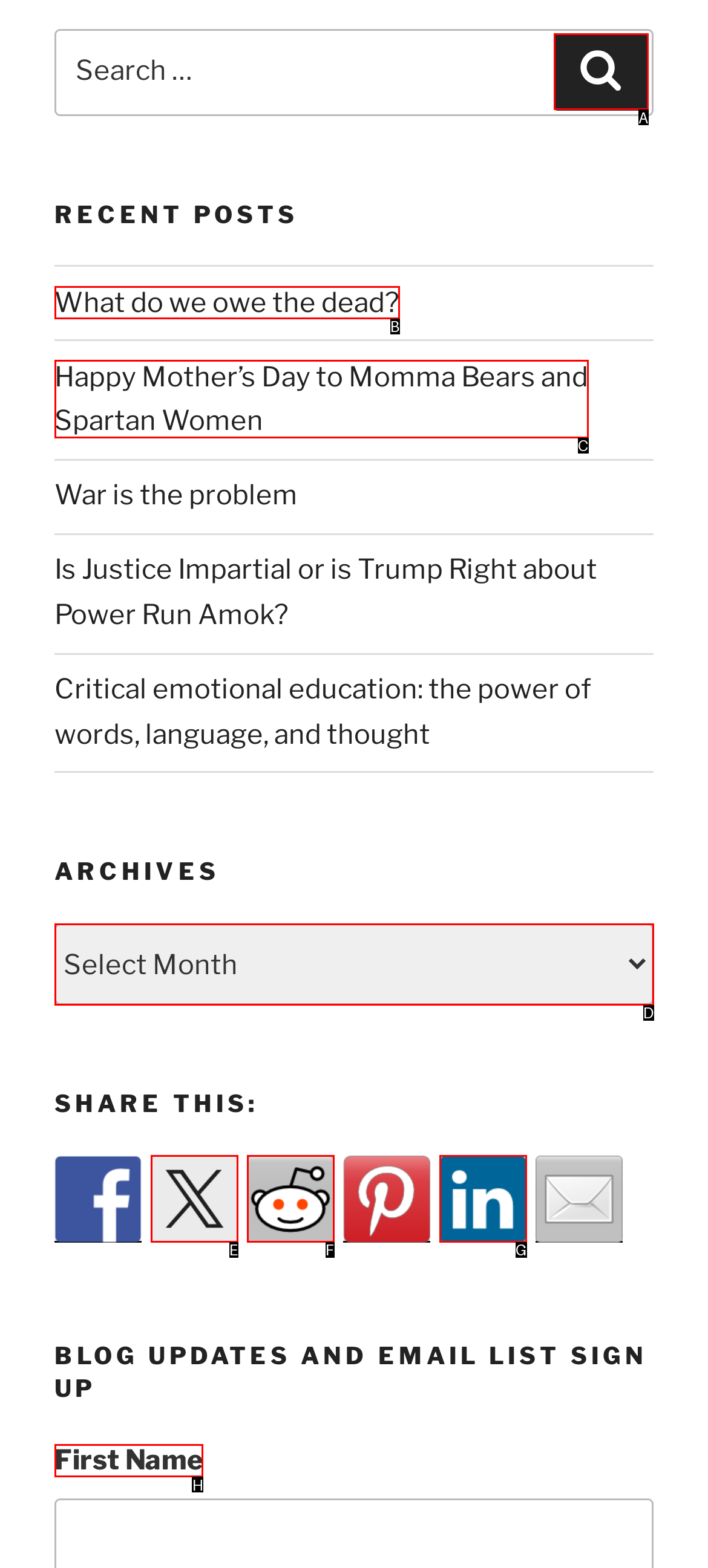For the task: Enter first name, identify the HTML element to click.
Provide the letter corresponding to the right choice from the given options.

H